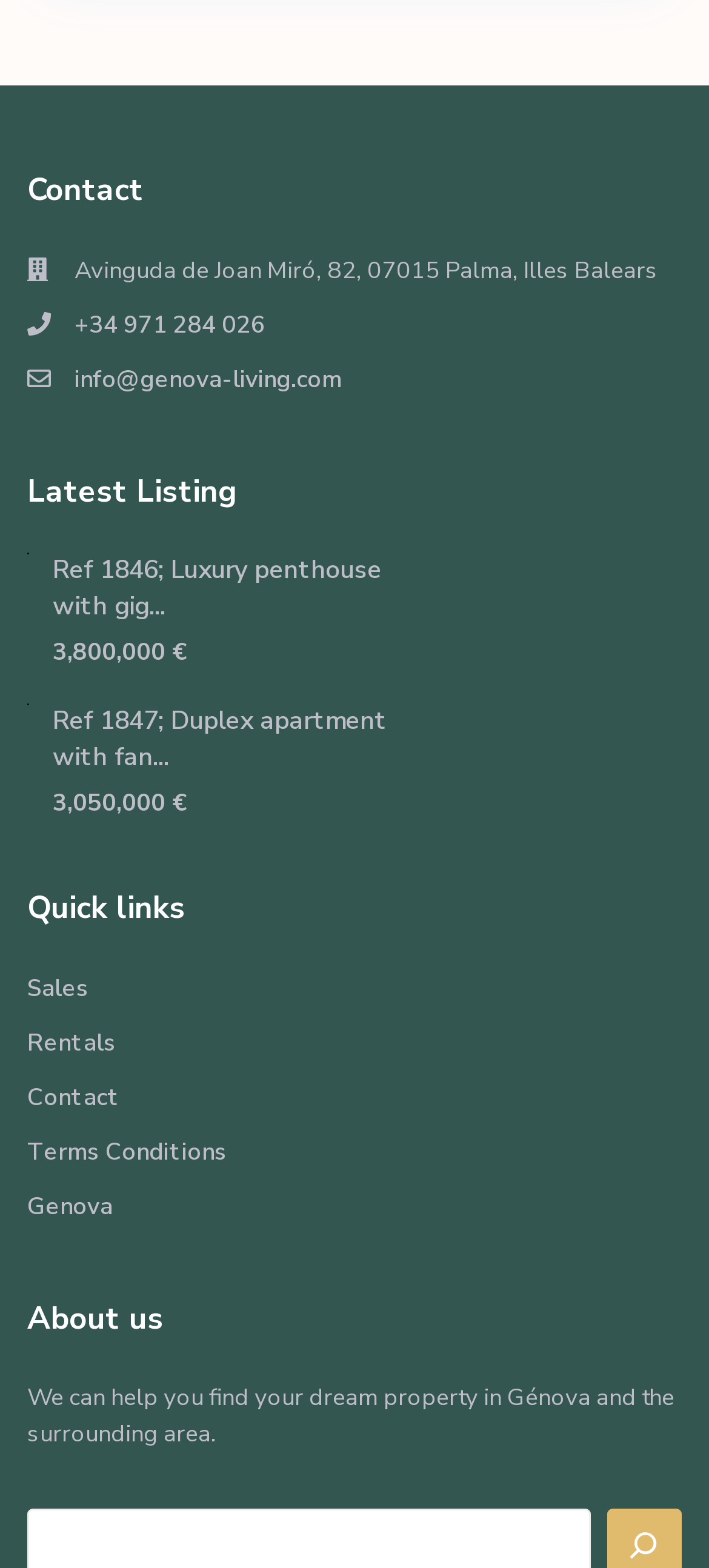Pinpoint the bounding box coordinates of the clickable element to carry out the following instruction: "View contact information."

[0.105, 0.197, 0.374, 0.217]